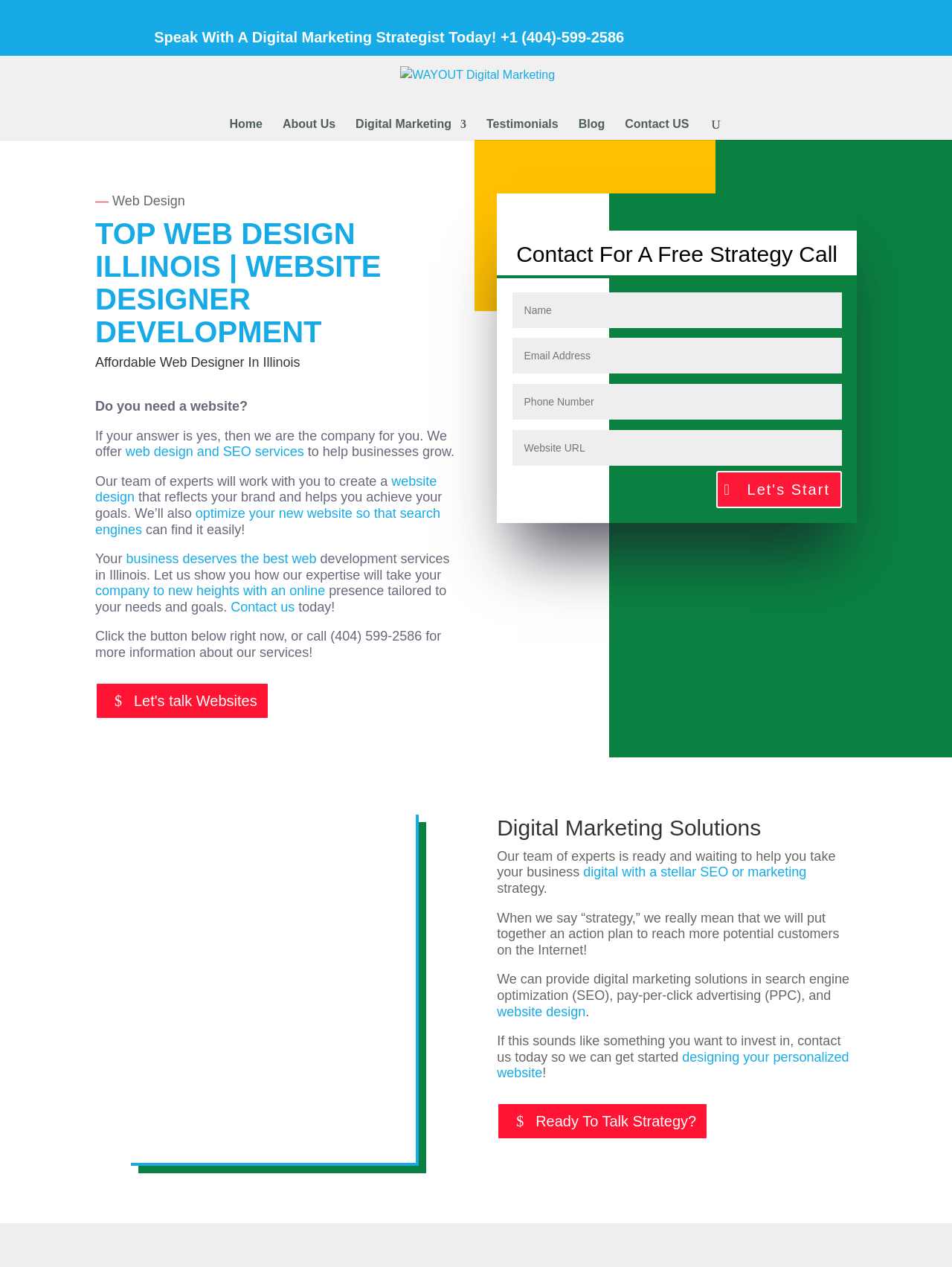Provide the bounding box coordinates for the area that should be clicked to complete the instruction: "Speak with a digital marketing strategist today".

[0.162, 0.023, 0.656, 0.044]